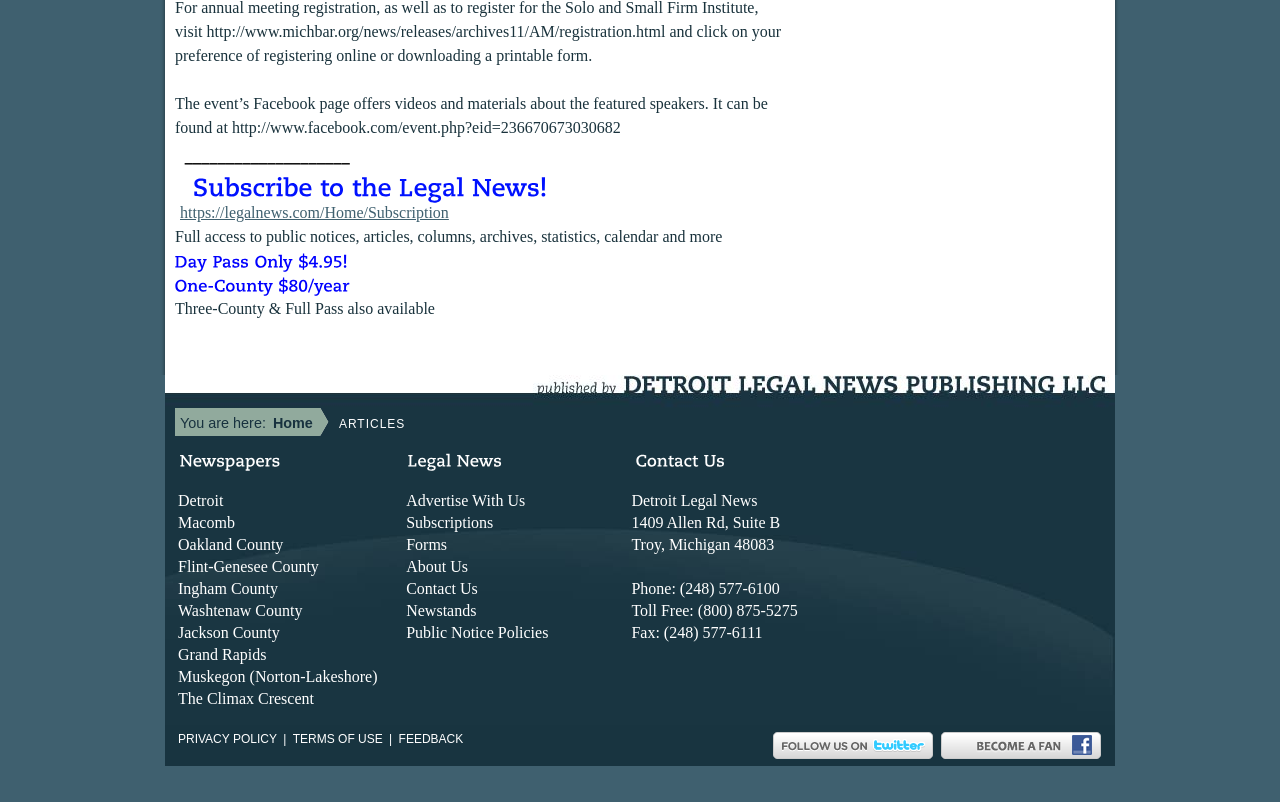Using the webpage screenshot and the element description Muskegon (Norton-Lakeshore), determine the bounding box coordinates. Specify the coordinates in the format (top-left x, top-left y, bottom-right x, bottom-right y) with values ranging from 0 to 1.

[0.137, 0.829, 0.297, 0.857]